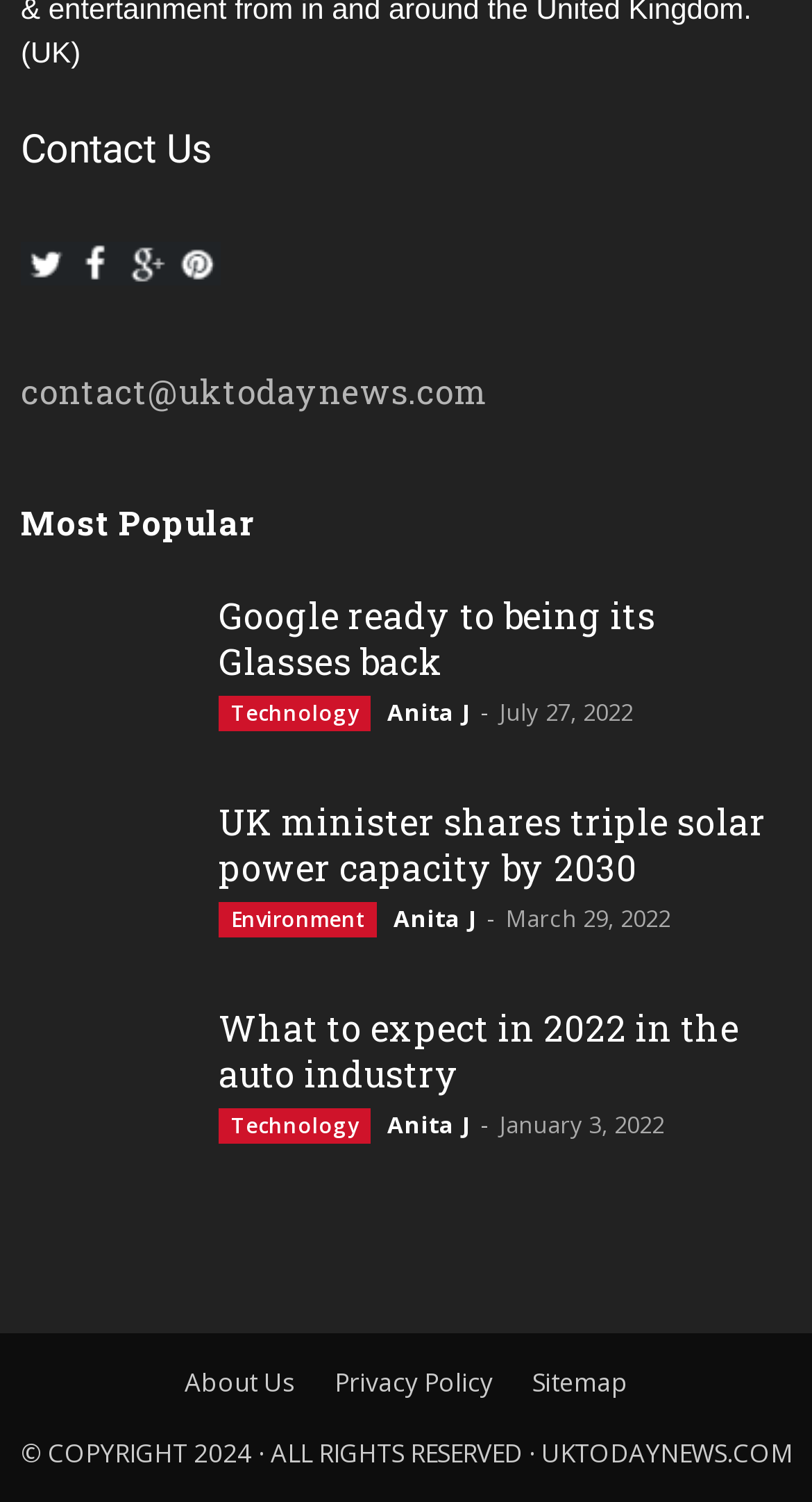Bounding box coordinates are specified in the format (top-left x, top-left y, bottom-right x, bottom-right y). All values are floating point numbers bounded between 0 and 1. Please provide the bounding box coordinate of the region this sentence describes: Environment

[0.269, 0.601, 0.464, 0.625]